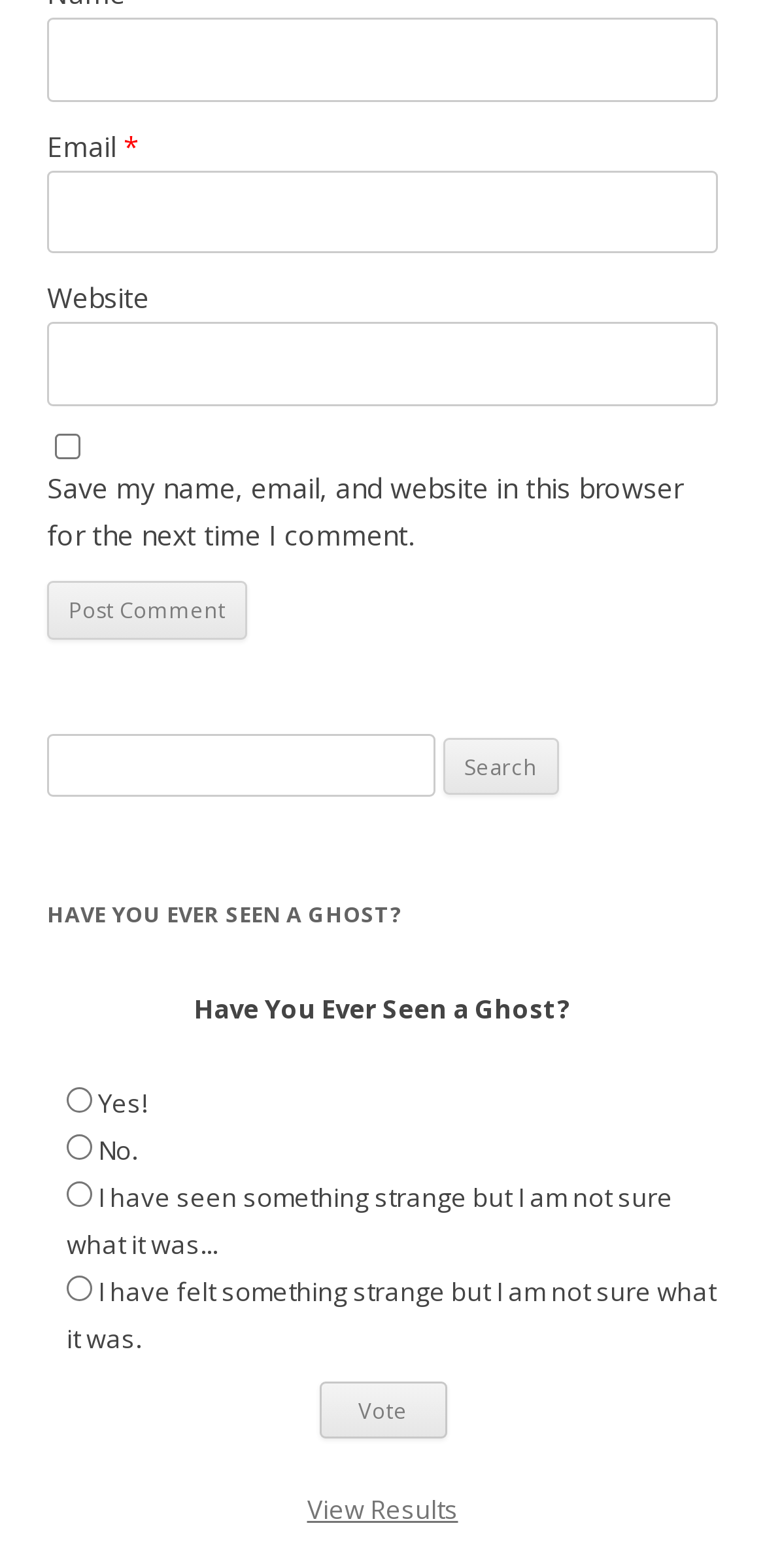What is the function of the checkbox?
Using the information from the image, give a concise answer in one word or a short phrase.

Save comment info